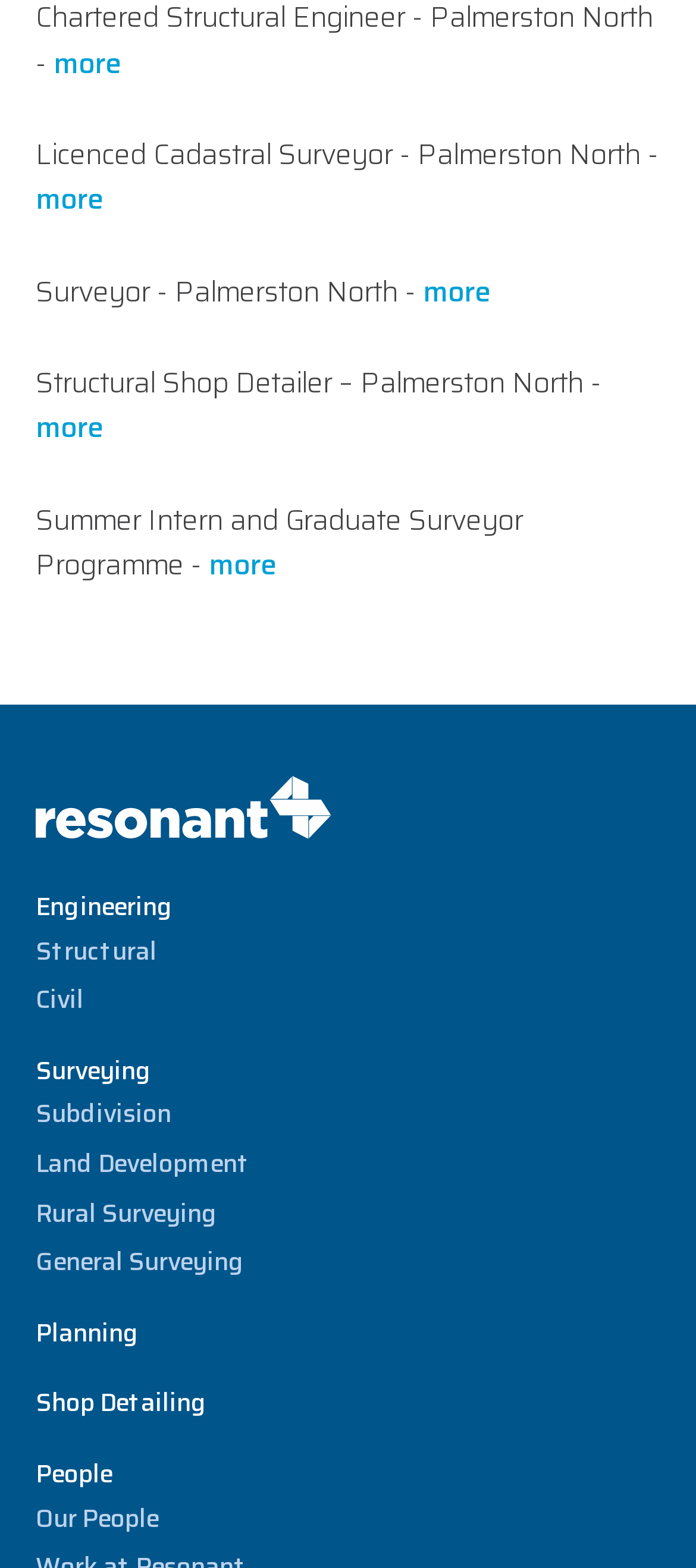Can you determine the bounding box coordinates of the area that needs to be clicked to fulfill the following instruction: "Click on 'Licenced Cadastral Surveyor - Palmerston North -' to view more details"?

[0.051, 0.084, 0.946, 0.112]